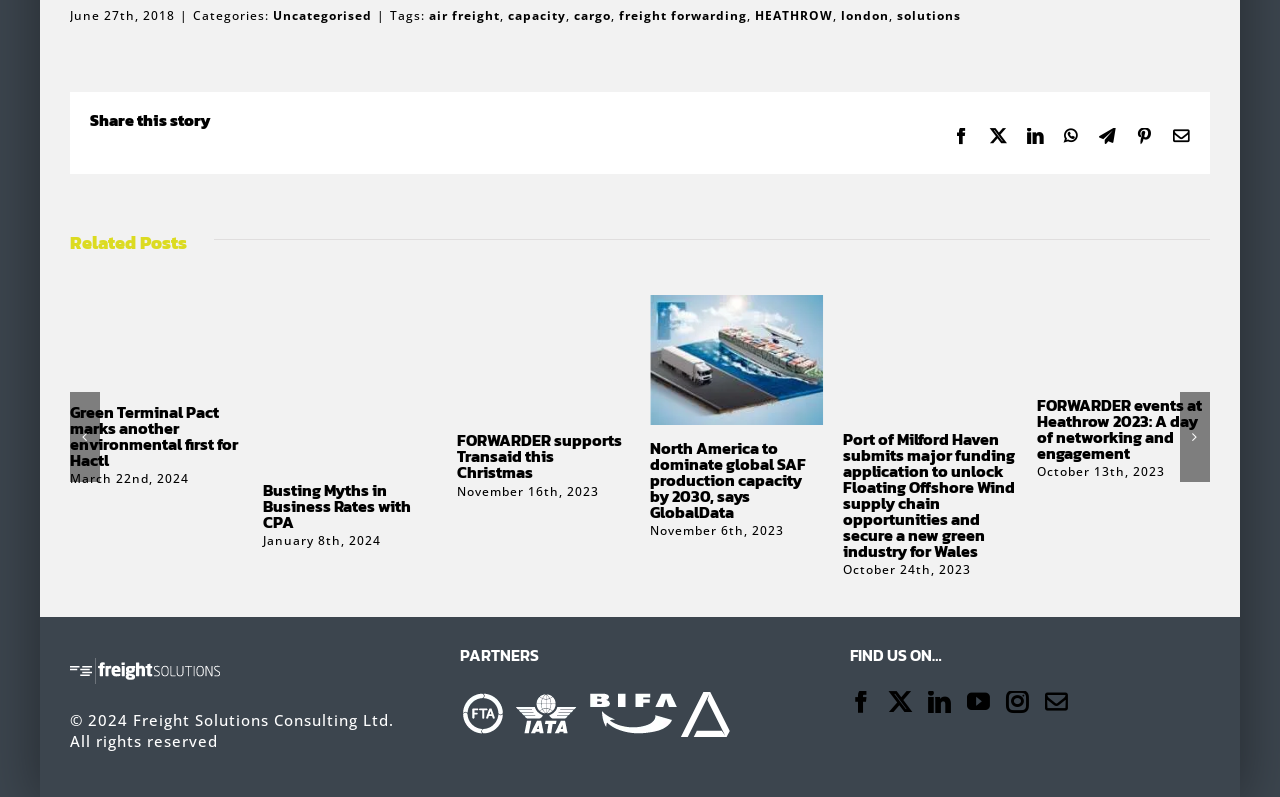What is the date of the first related post?
Refer to the screenshot and respond with a concise word or phrase.

January 8th, 2024